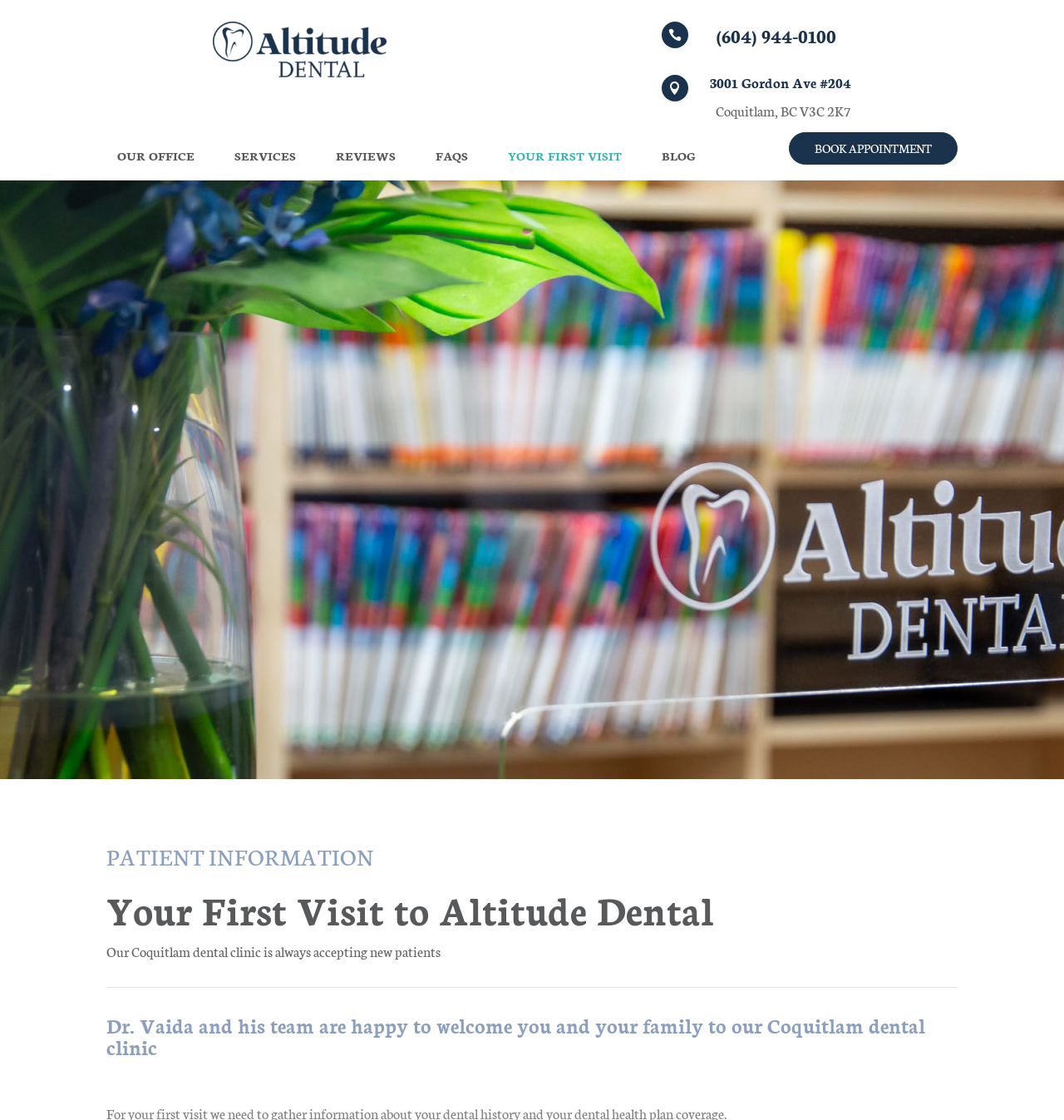Please determine the bounding box coordinates for the UI element described here. Use the format (top-left x, top-left y, bottom-right x, bottom-right y) with values bounded between 0 and 1: Your First Visit

[0.467, 0.116, 0.595, 0.161]